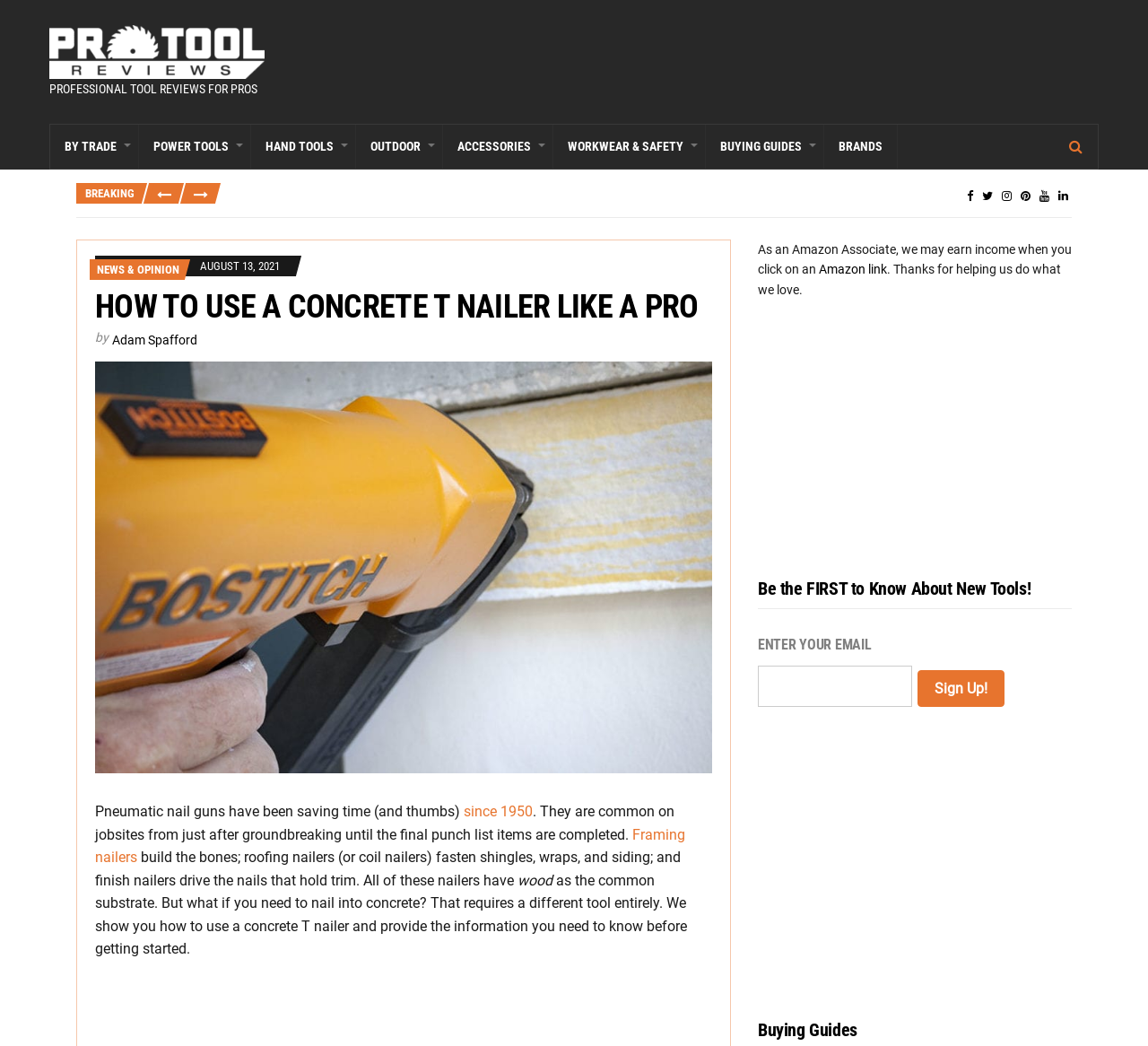Please specify the coordinates of the bounding box for the element that should be clicked to carry out this instruction: "Enter email address in the text box". The coordinates must be four float numbers between 0 and 1, formatted as [left, top, right, bottom].

[0.66, 0.636, 0.794, 0.676]